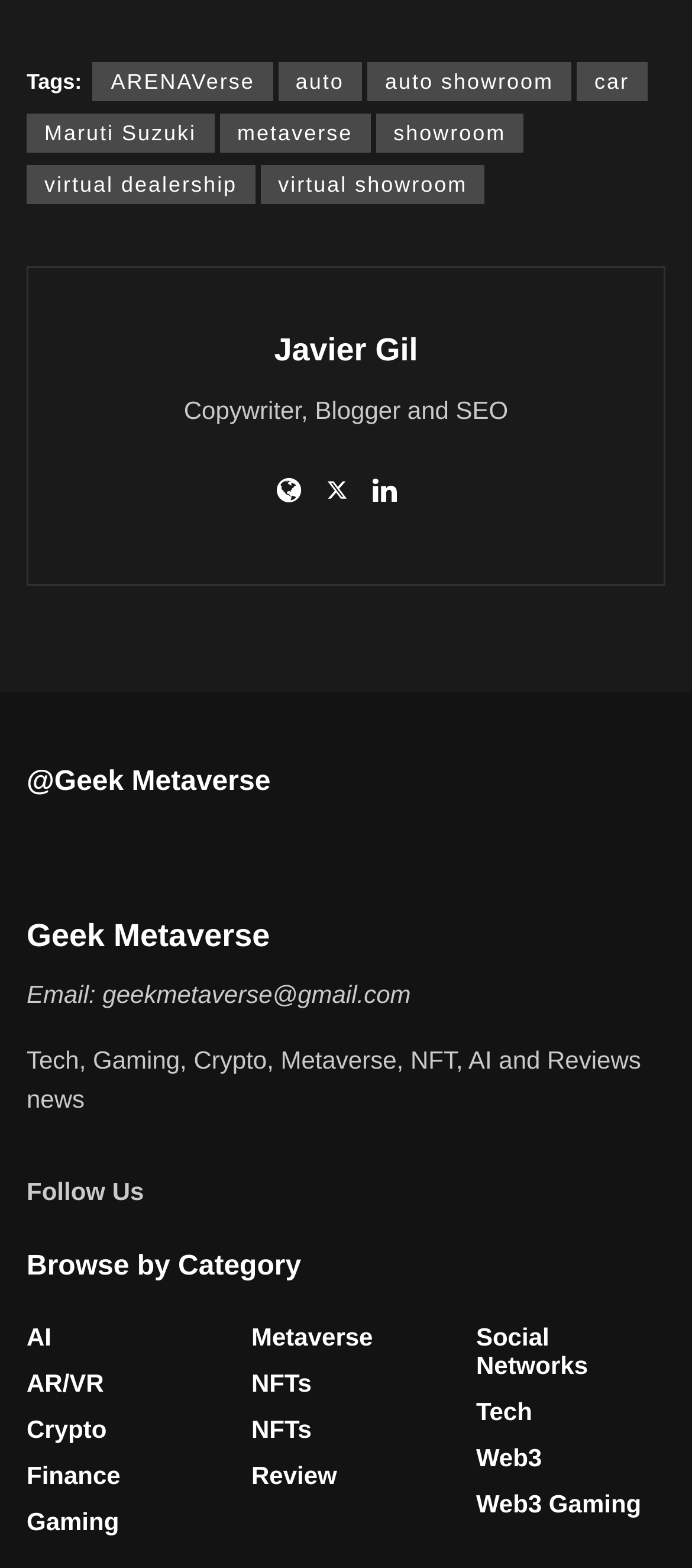Bounding box coordinates should be provided in the format (top-left x, top-left y, bottom-right x, bottom-right y) with all values between 0 and 1. Identify the bounding box for this UI element: Review

[0.363, 0.932, 0.487, 0.95]